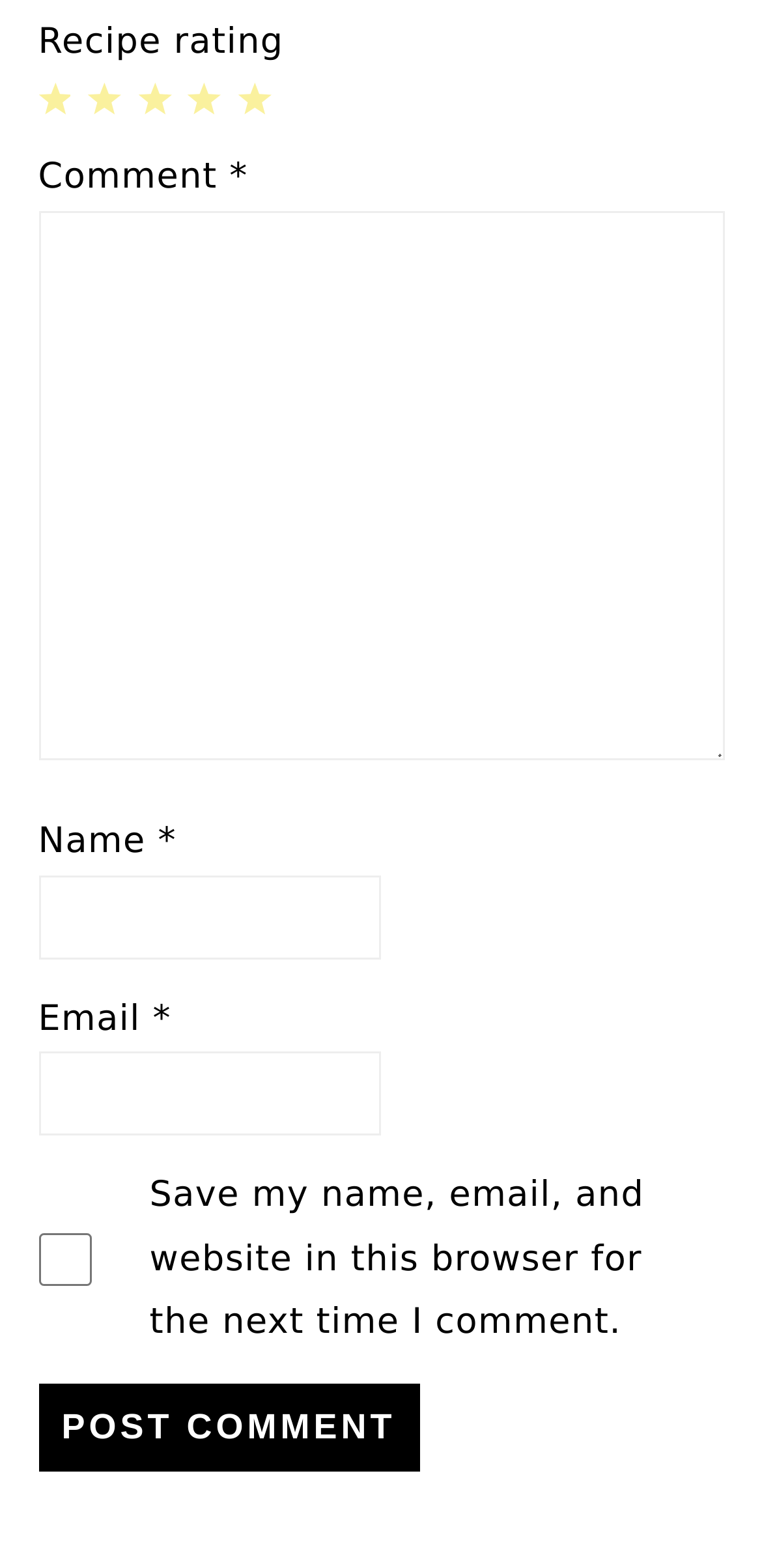Based on the element description: "Home", identify the UI element and provide its bounding box coordinates. Use four float numbers between 0 and 1, [left, top, right, bottom].

None